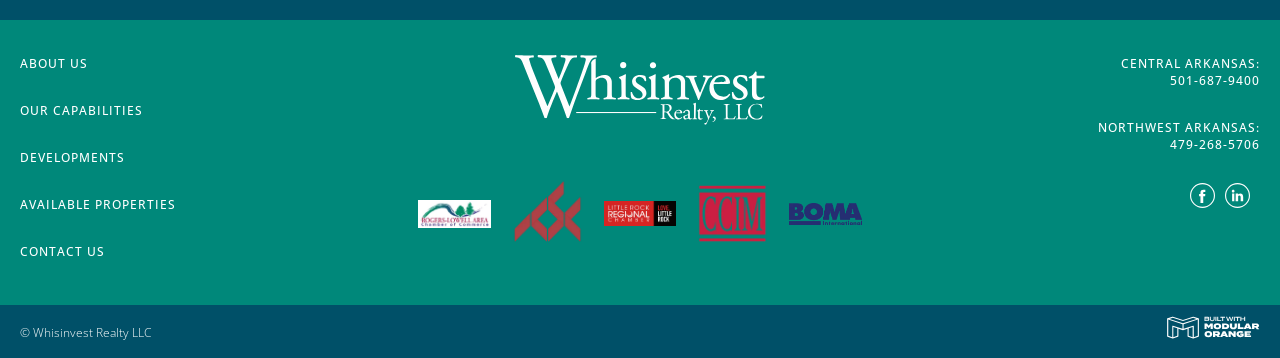Extract the bounding box coordinates for the UI element described as: "title="Whisinvest Realty, LLC"".

[0.391, 0.219, 0.609, 0.28]